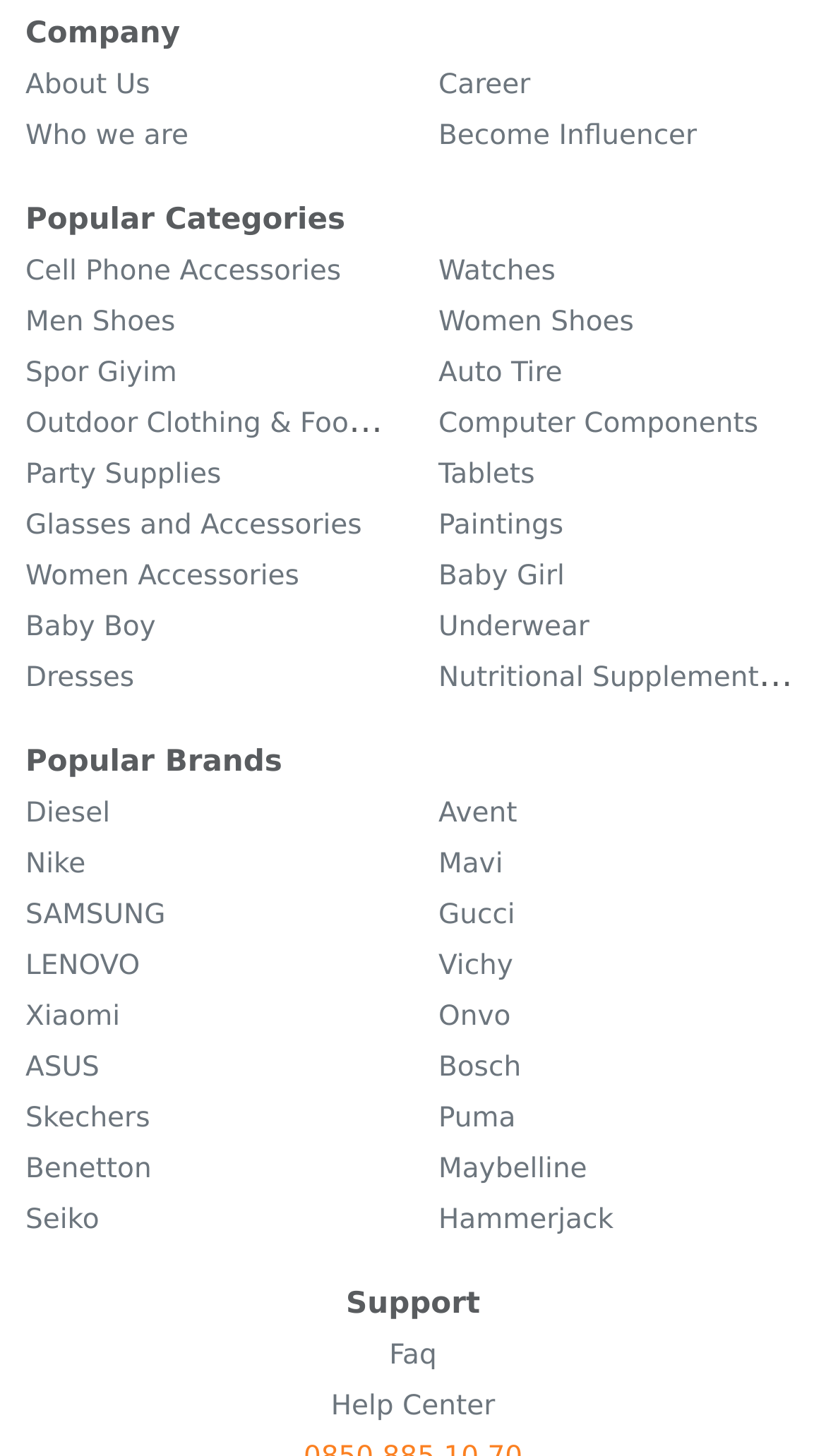What is the first brand listed?
Using the visual information, reply with a single word or short phrase.

Diesel